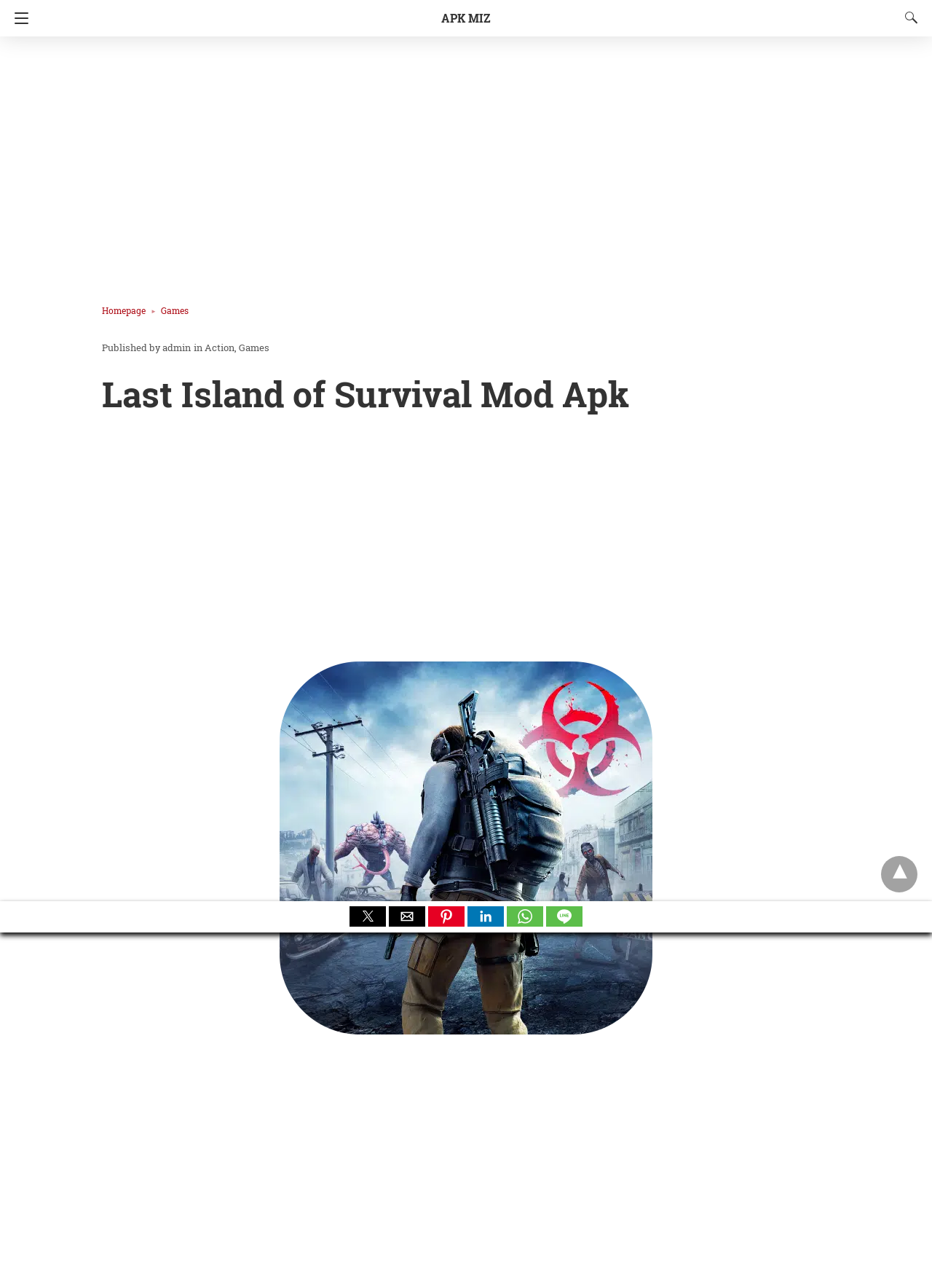Identify the bounding box coordinates for the UI element described as: "Shipping".

None